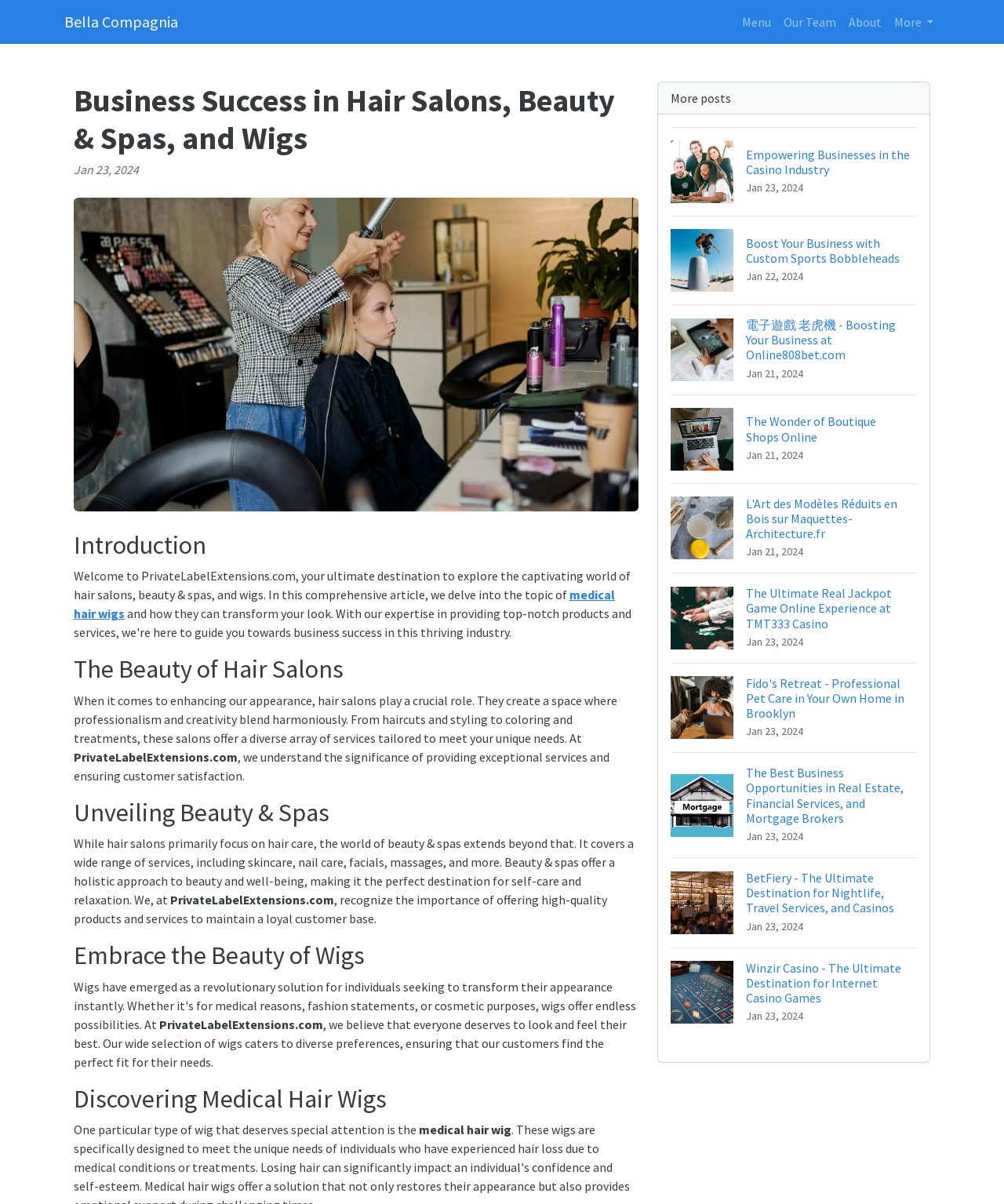Locate the heading on the webpage and return its text.

Business Success in Hair Salons, Beauty & Spas, and Wigs